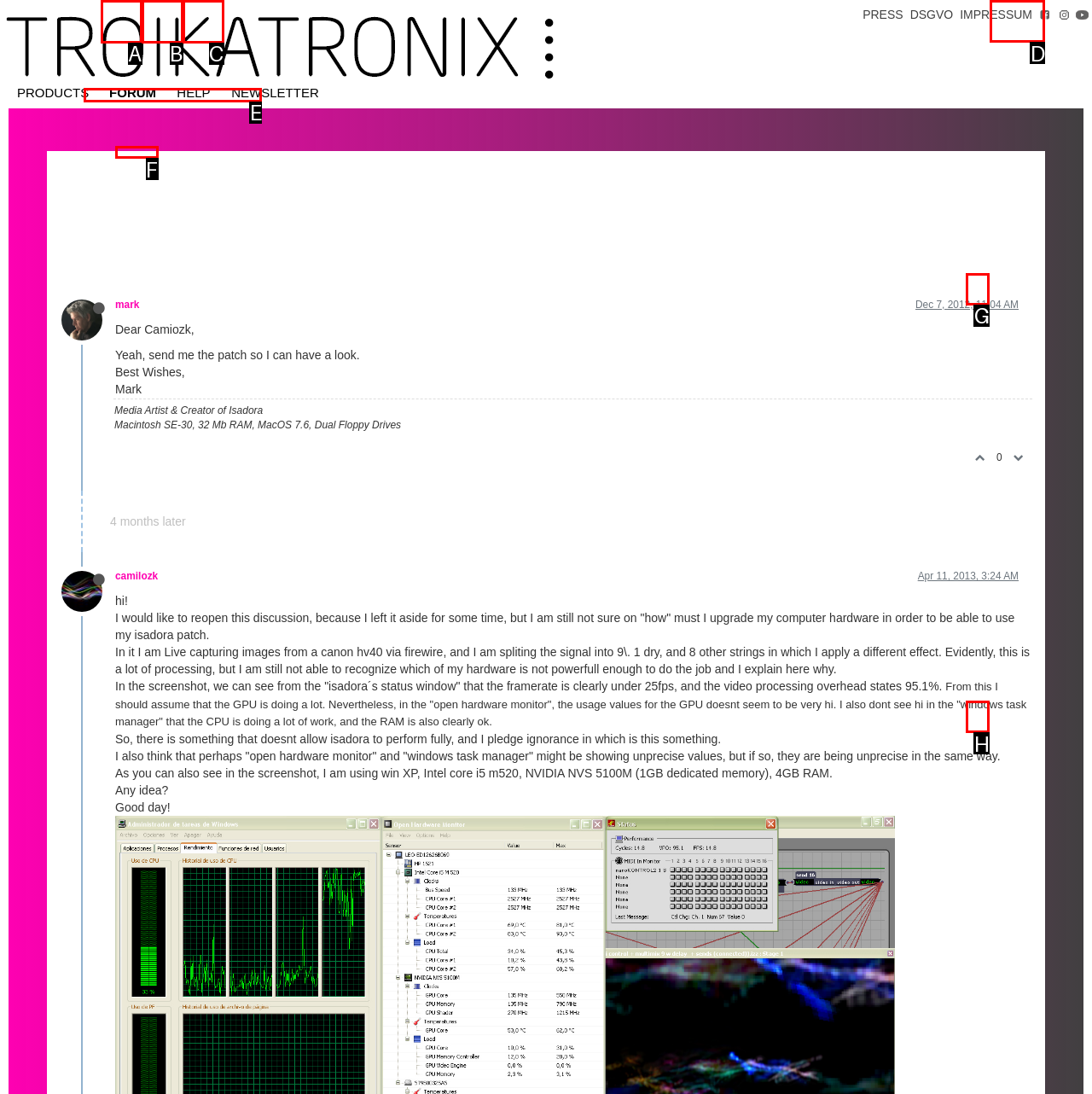Identify the letter of the option that should be selected to accomplish the following task: Login to the forum. Provide the letter directly.

D